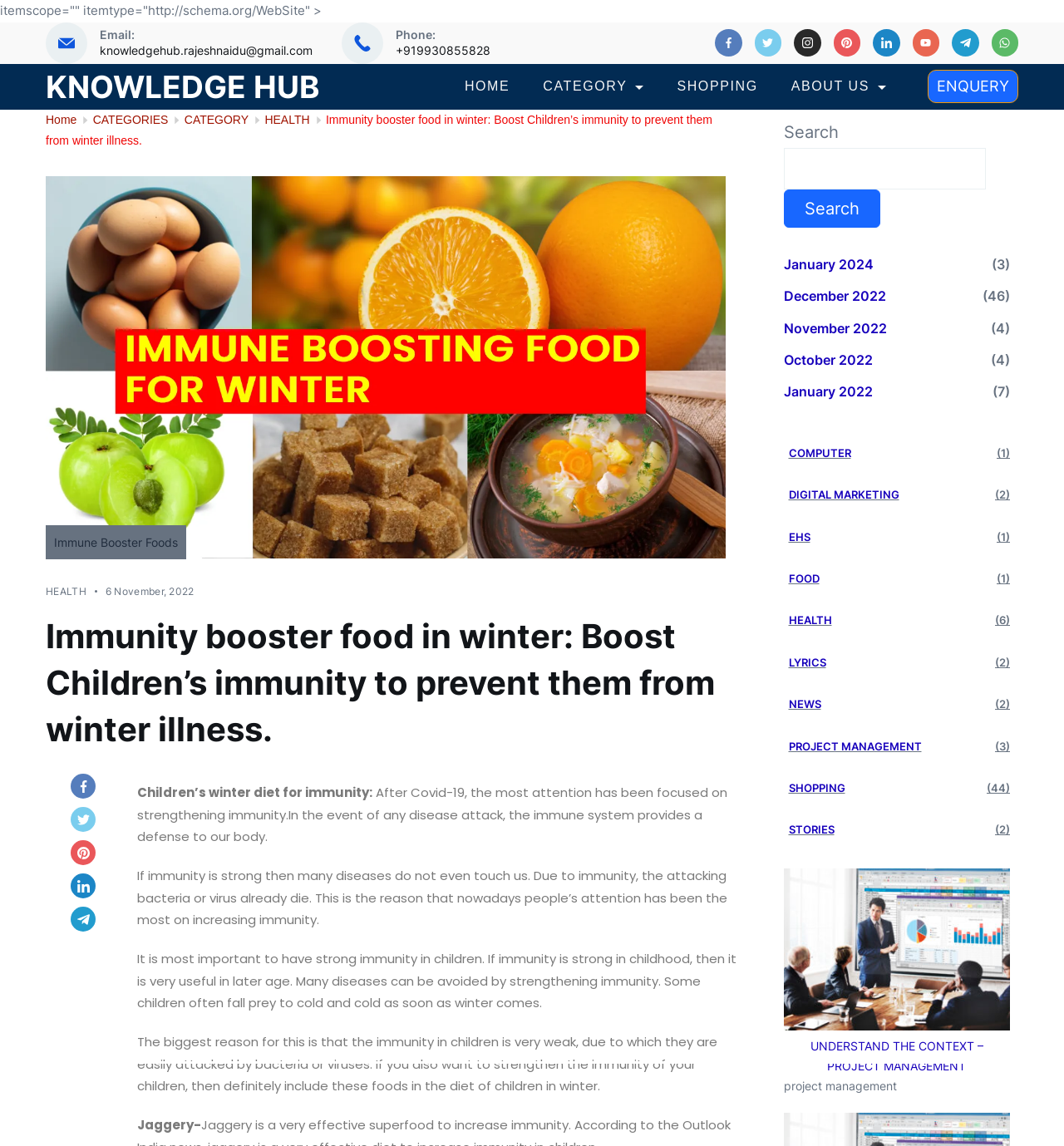Please identify the bounding box coordinates of the element's region that needs to be clicked to fulfill the following instruction: "Read more about immunity booster food in winter". The bounding box coordinates should consist of four float numbers between 0 and 1, i.e., [left, top, right, bottom].

[0.043, 0.099, 0.67, 0.128]